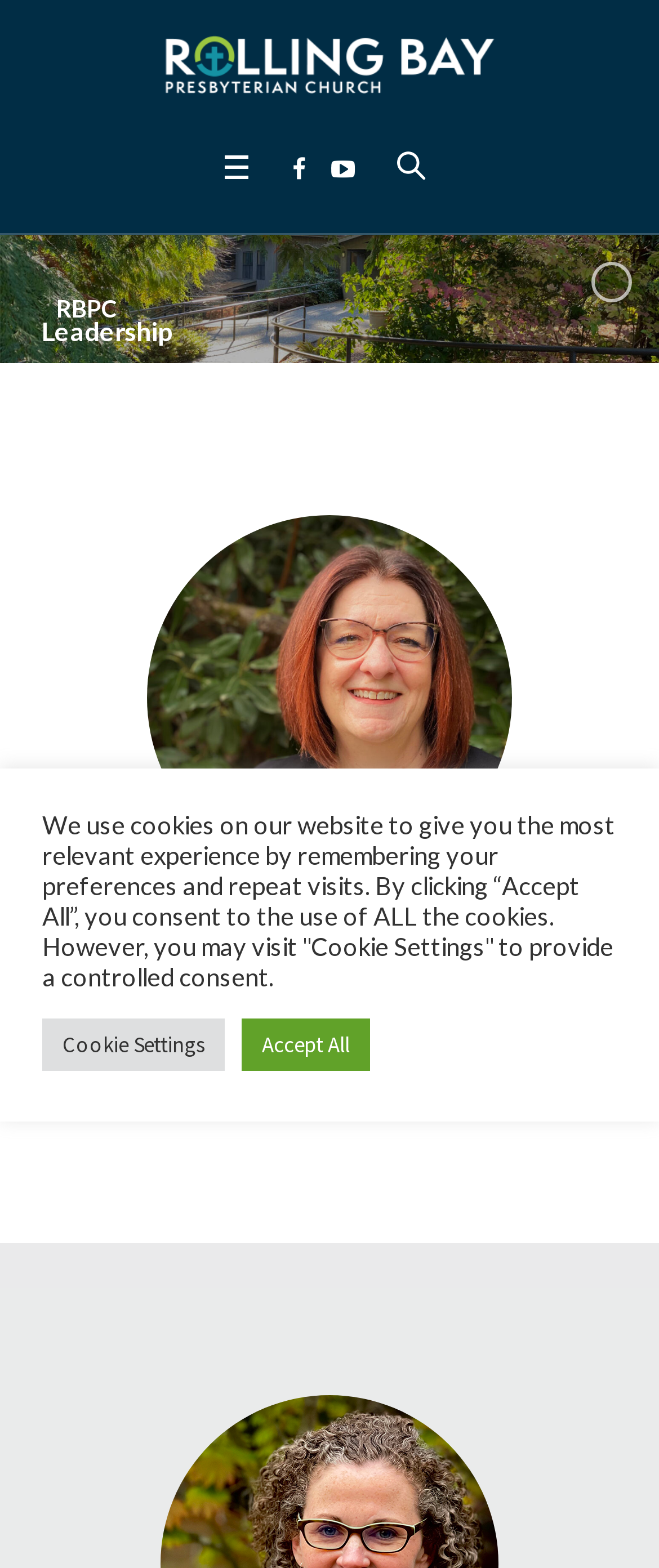Is there an image of a person on the webpage?
Using the image, give a concise answer in the form of a single word or short phrase.

Yes